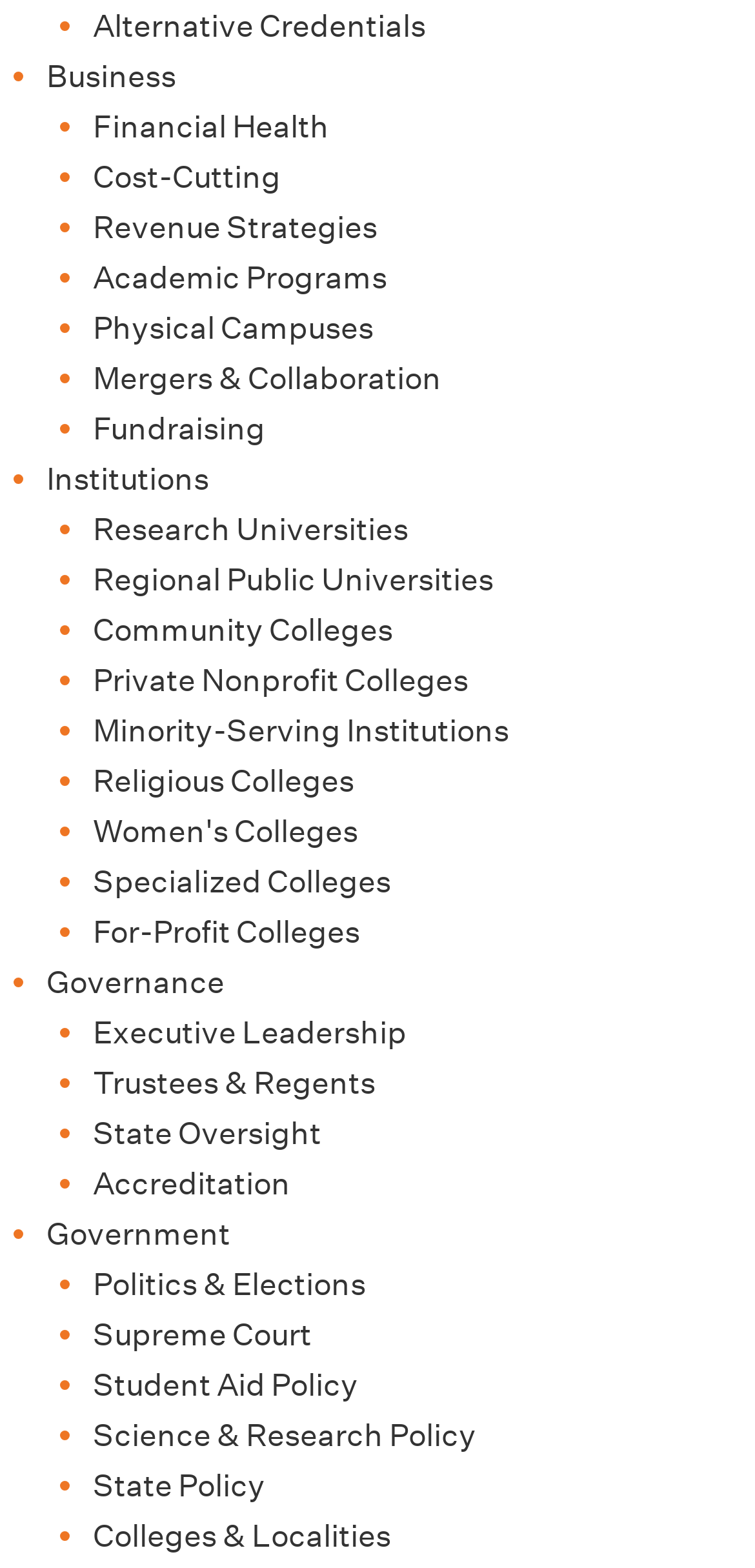What is the first link on the webpage?
Look at the image and answer the question using a single word or phrase.

Alternative Credentials